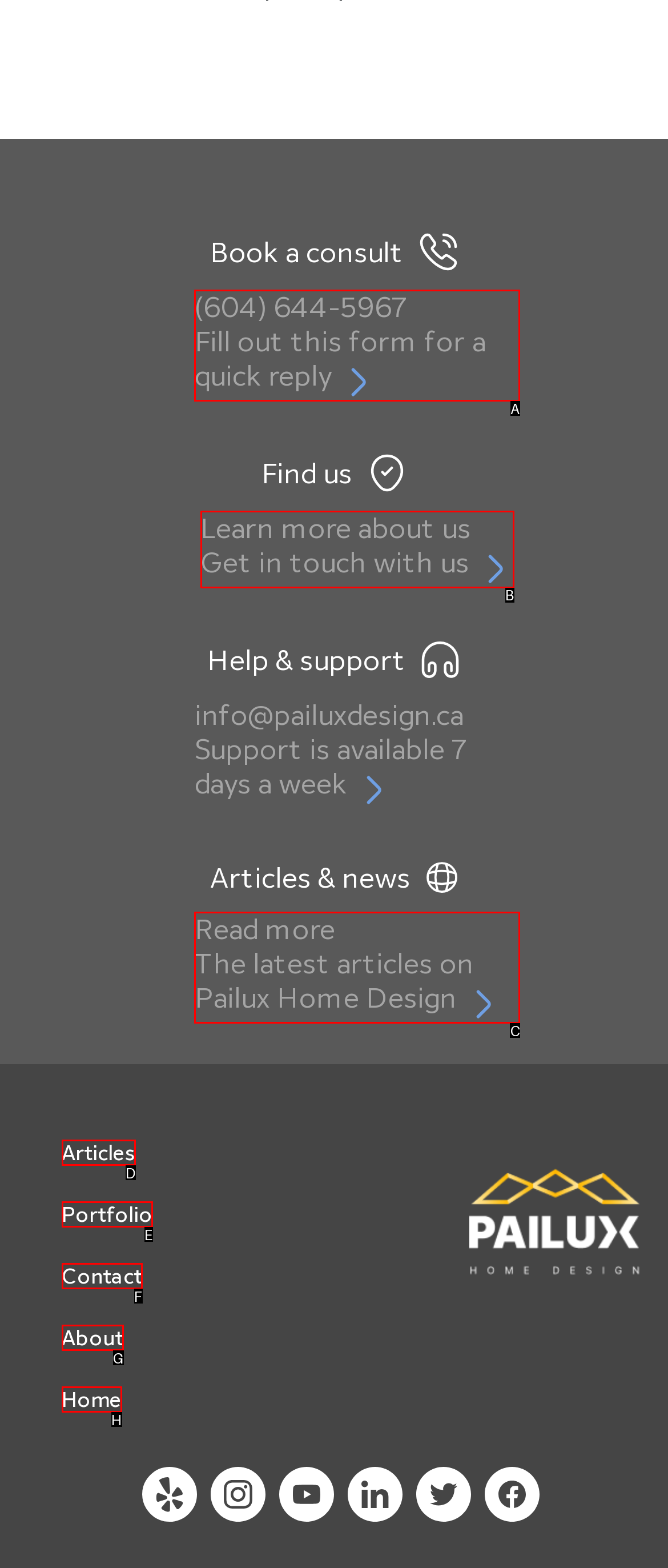Choose the HTML element that should be clicked to achieve this task: Call the phone number
Respond with the letter of the correct choice.

A